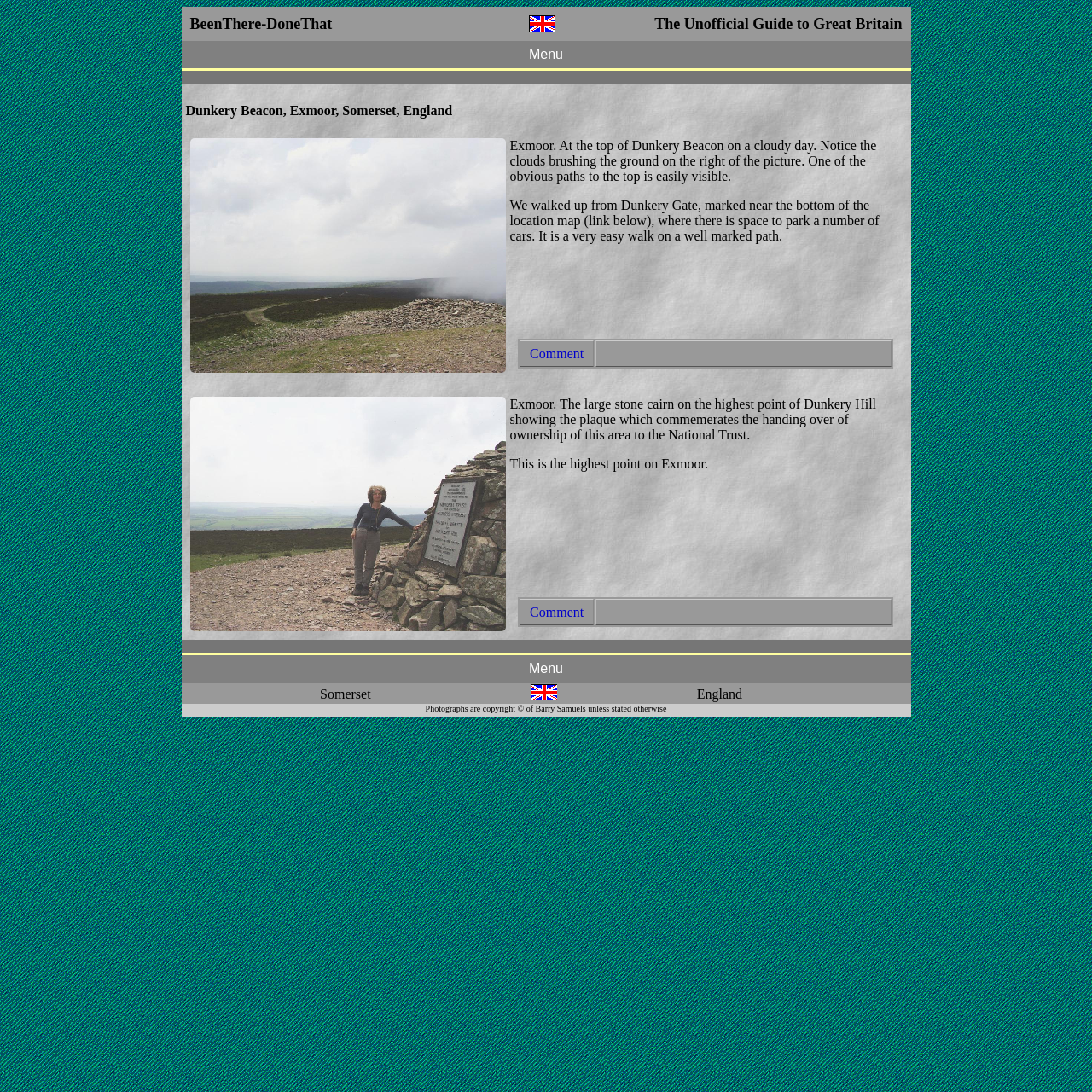What is the copyright holder of the photographs on this webpage? Look at the image and give a one-word or short phrase answer.

Barry Samuels